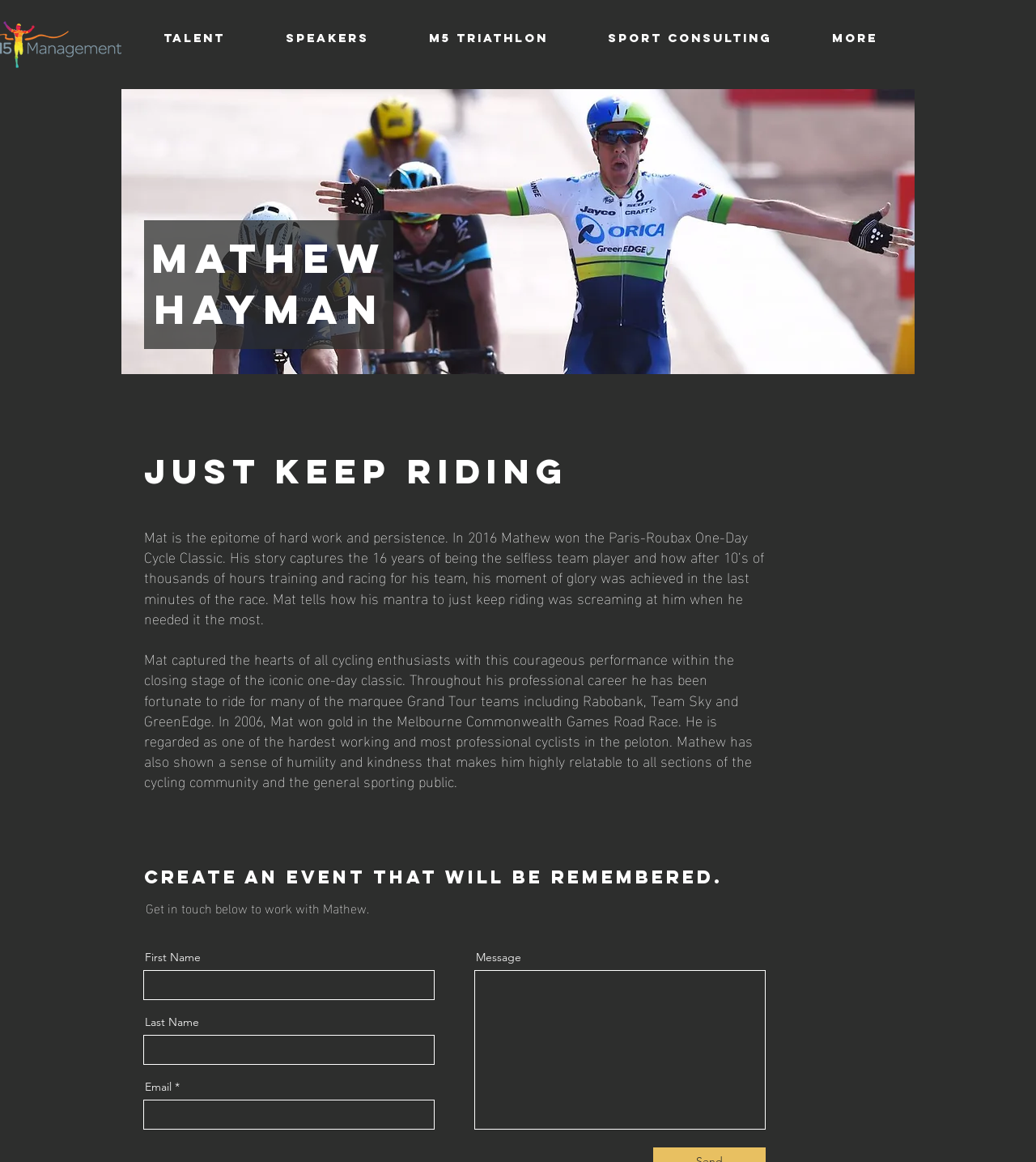Identify the bounding box coordinates for the UI element that matches this description: "Sport Consulting".

[0.558, 0.015, 0.774, 0.05]